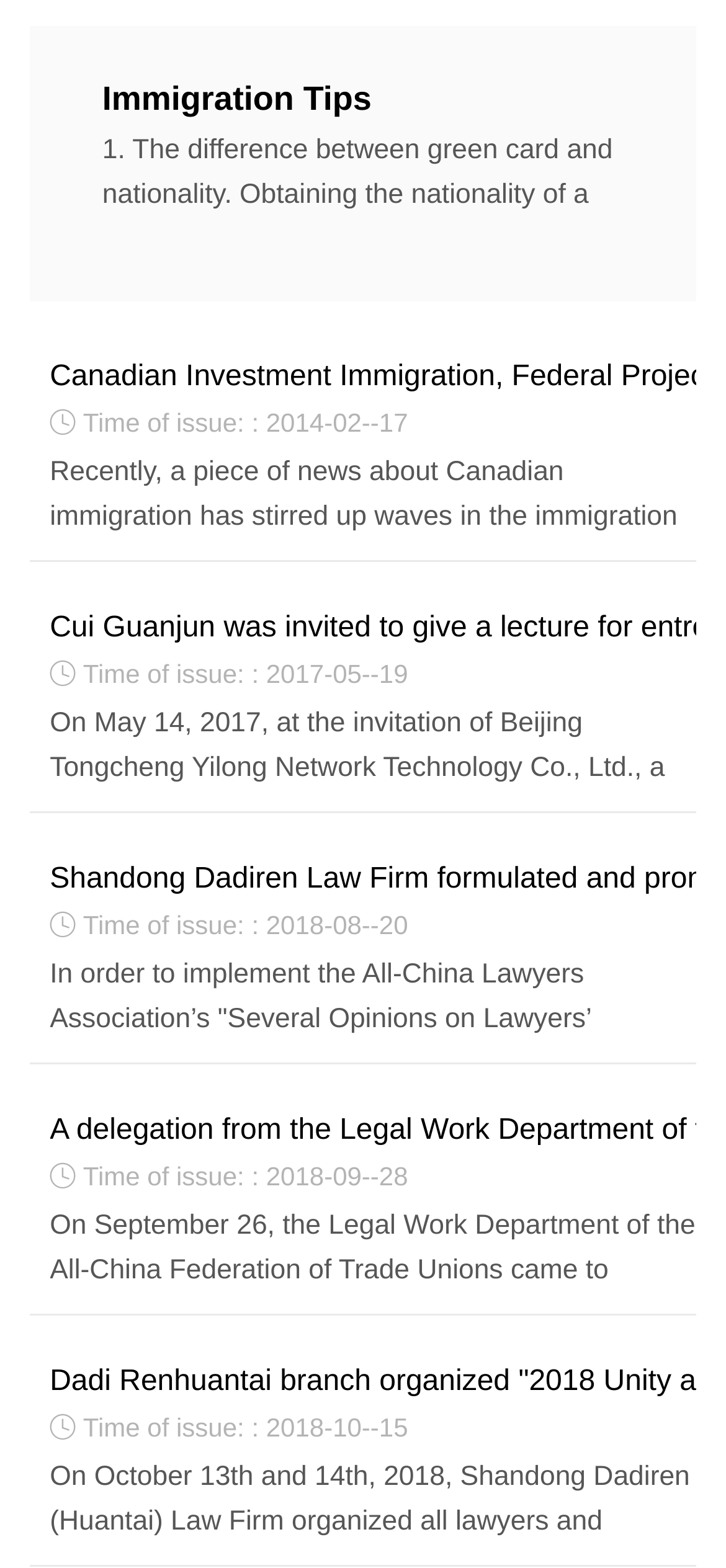How long did the staff have to design their team name, team flag, and slogan?
Please provide a single word or phrase in response based on the screenshot.

25 minutes